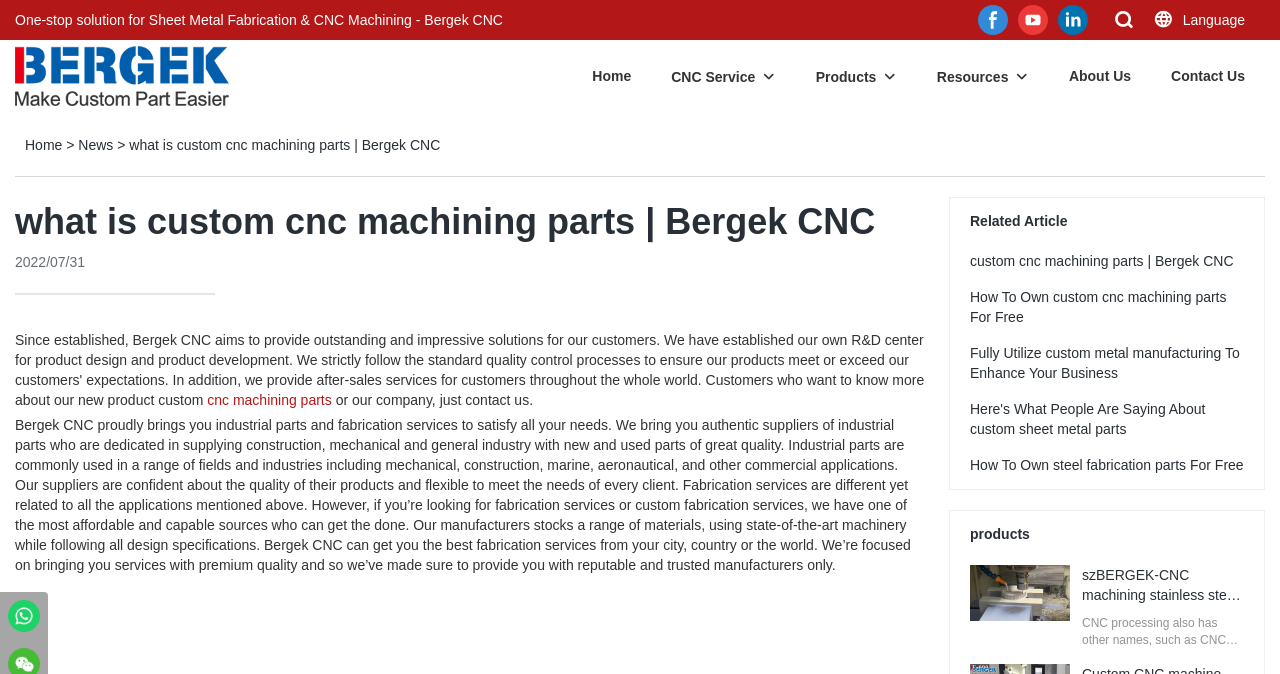Please mark the clickable region by giving the bounding box coordinates needed to complete this instruction: "Visit the Home page".

[0.463, 0.095, 0.493, 0.131]